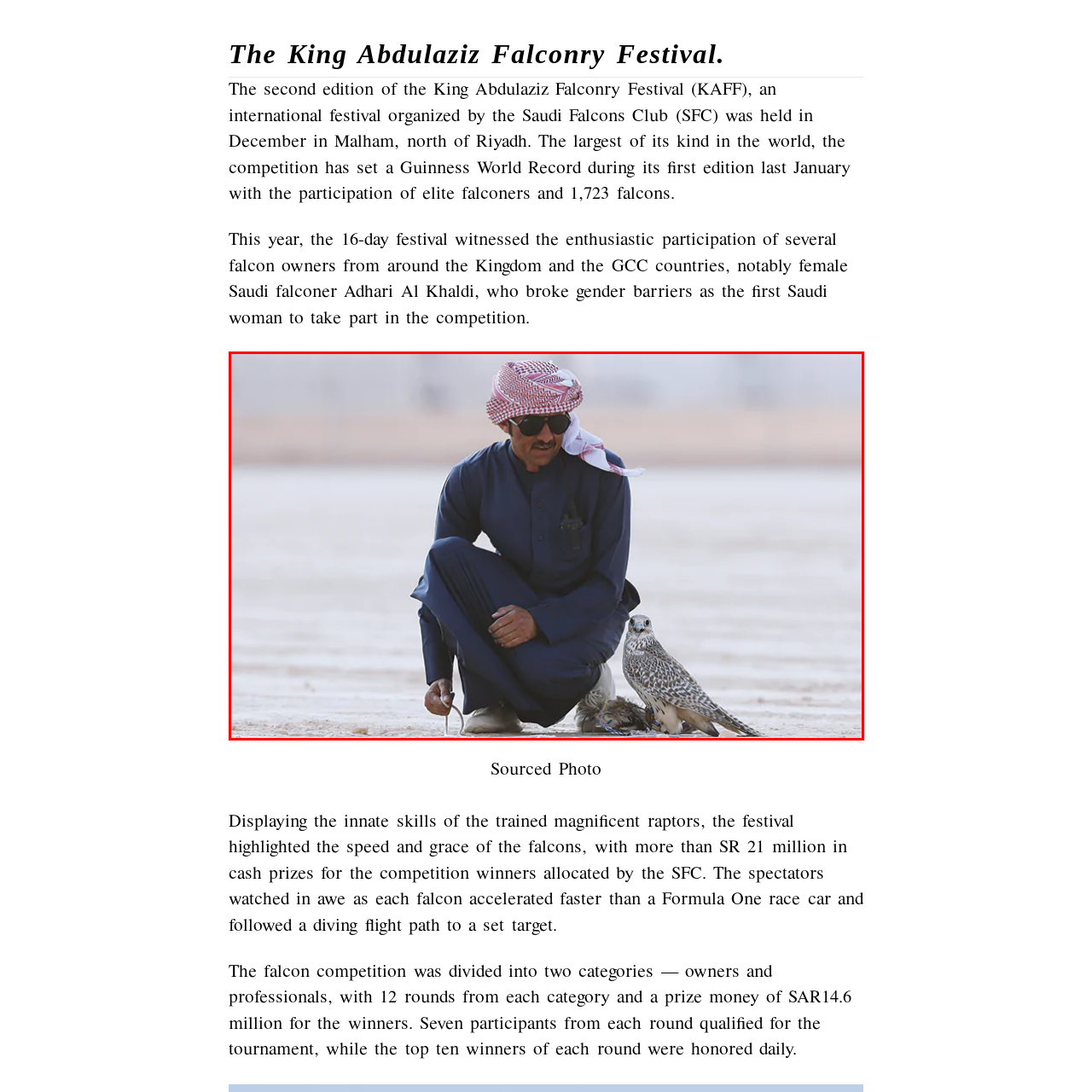What is the total cash prize for winners?  
Observe the image highlighted by the red bounding box and supply a detailed response derived from the visual information in the image.

The caption states that the competition features over SR 21 million in cash prizes for winners, which is the total amount of prize money available.